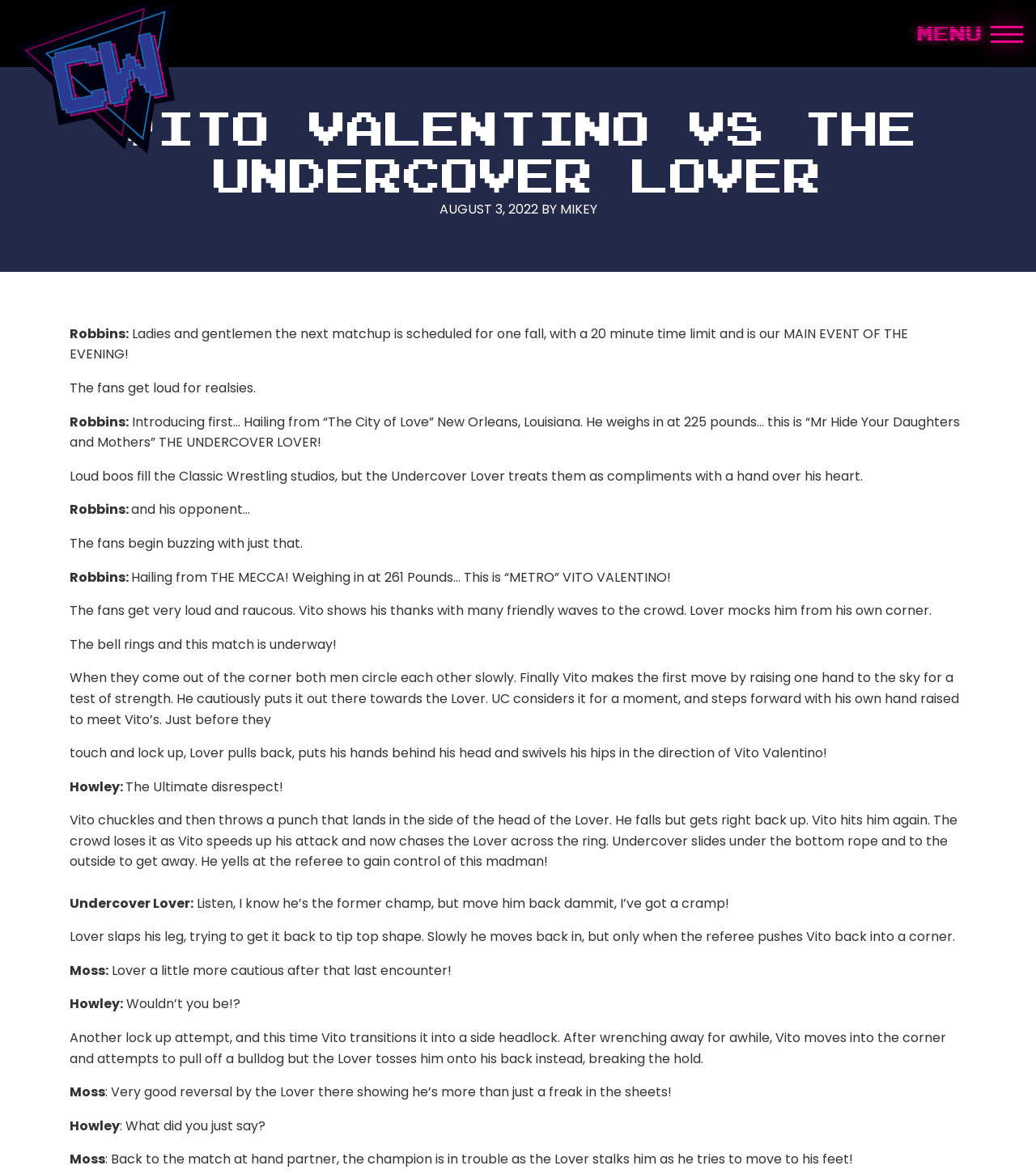What is the name of the city where The Undercover Lover is from?
Answer the question with as much detail as possible.

The webpage mentions that The Undercover Lover is from '“The City of Love” New Orleans, Louisiana', indicating that his hometown is New Orleans.